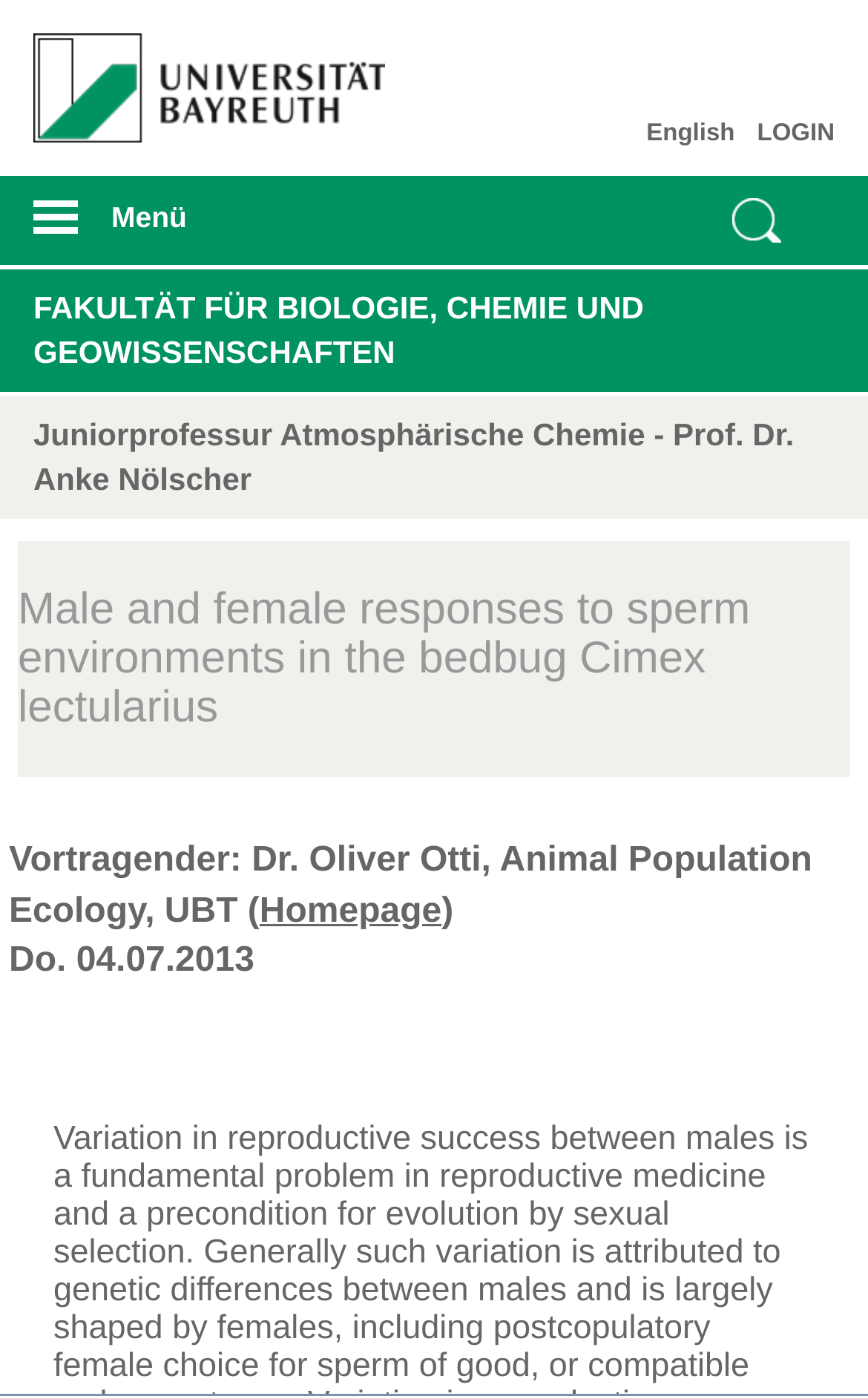Please answer the following question using a single word or phrase: What is the faculty of the webpage?

Fakultät für Biologie, Chemie und Geowissenschaften